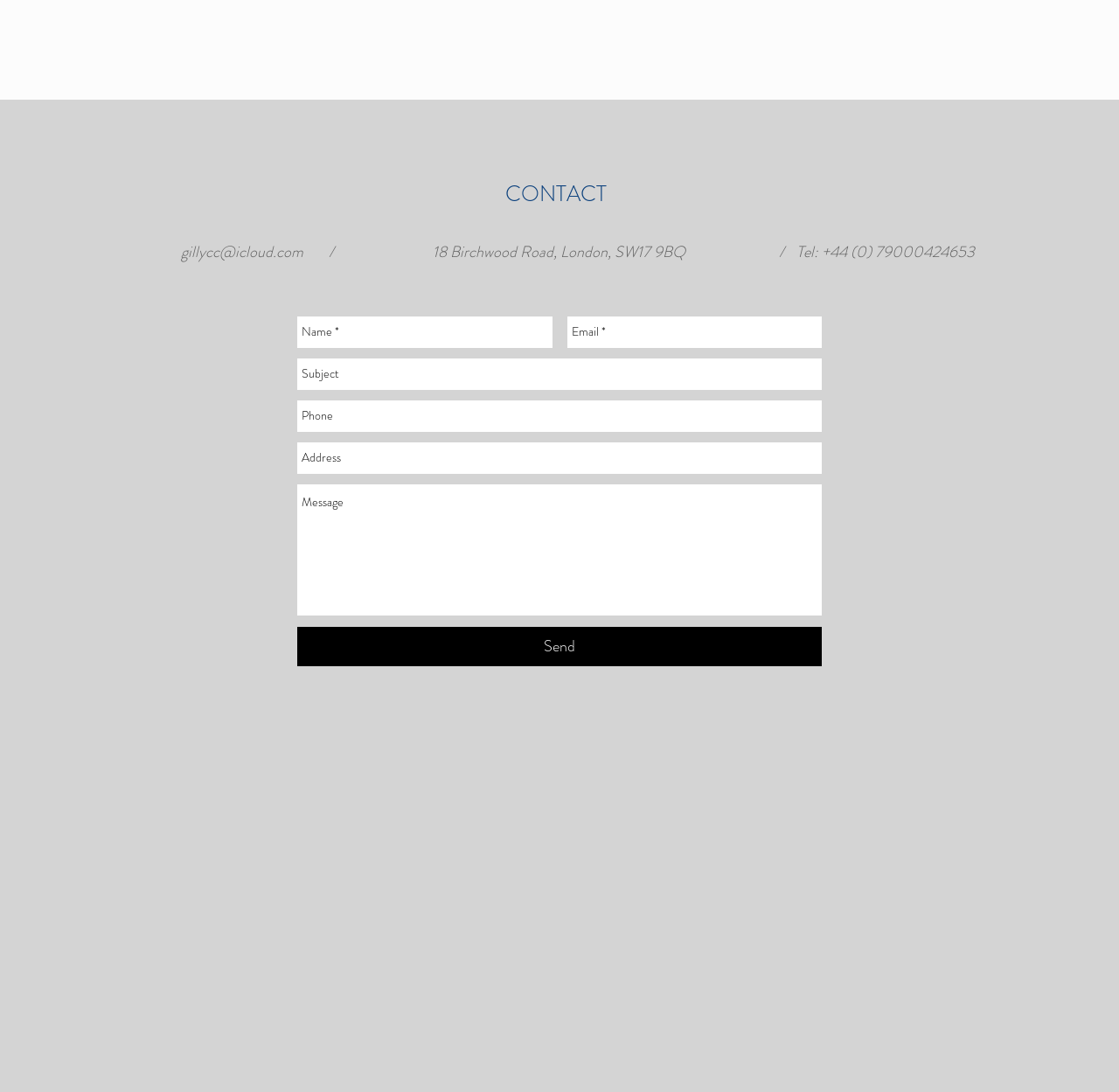What is the function of the 'Send' button?
Observe the image and answer the question with a one-word or short phrase response.

To send a message